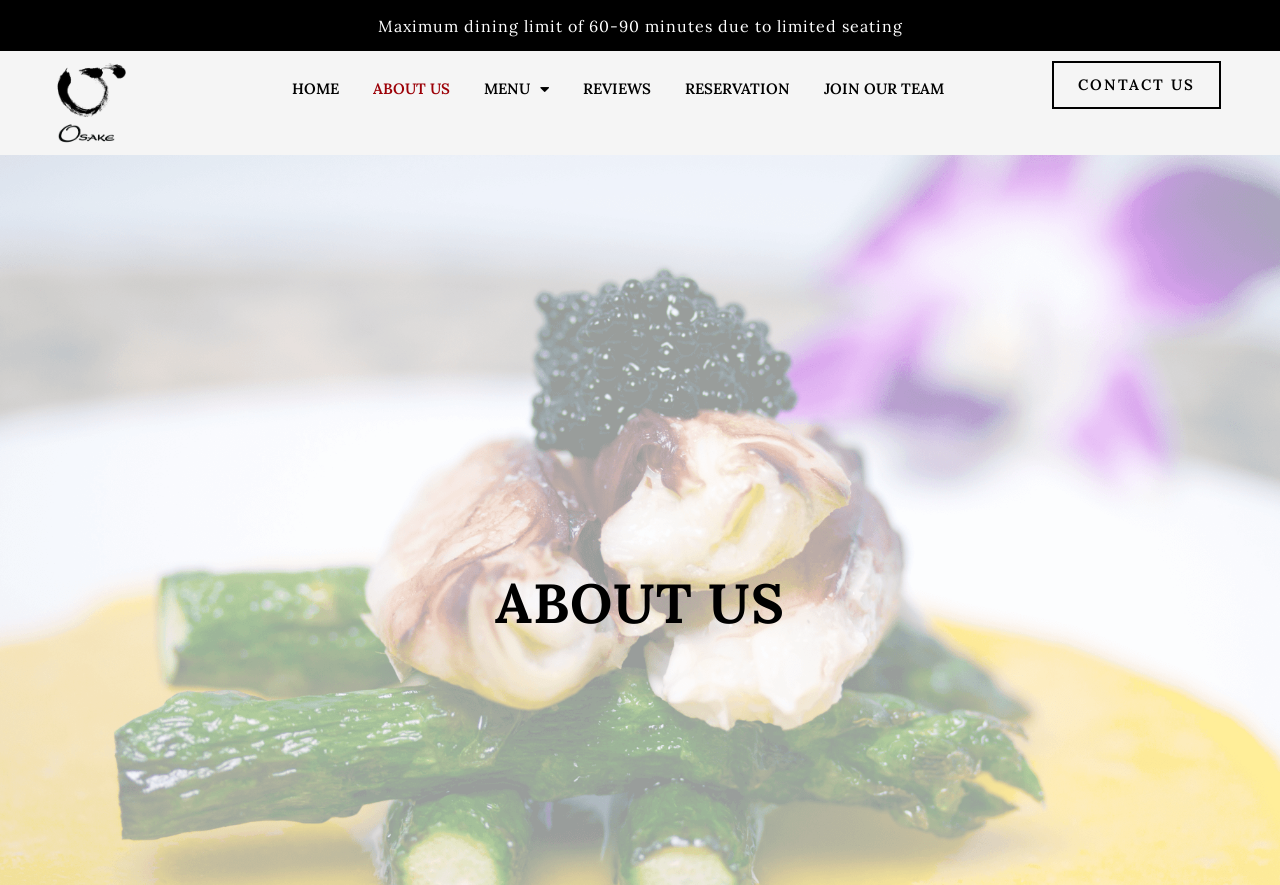What is the position of the 'CONTACT US' link? Using the information from the screenshot, answer with a single word or phrase.

Rightmost